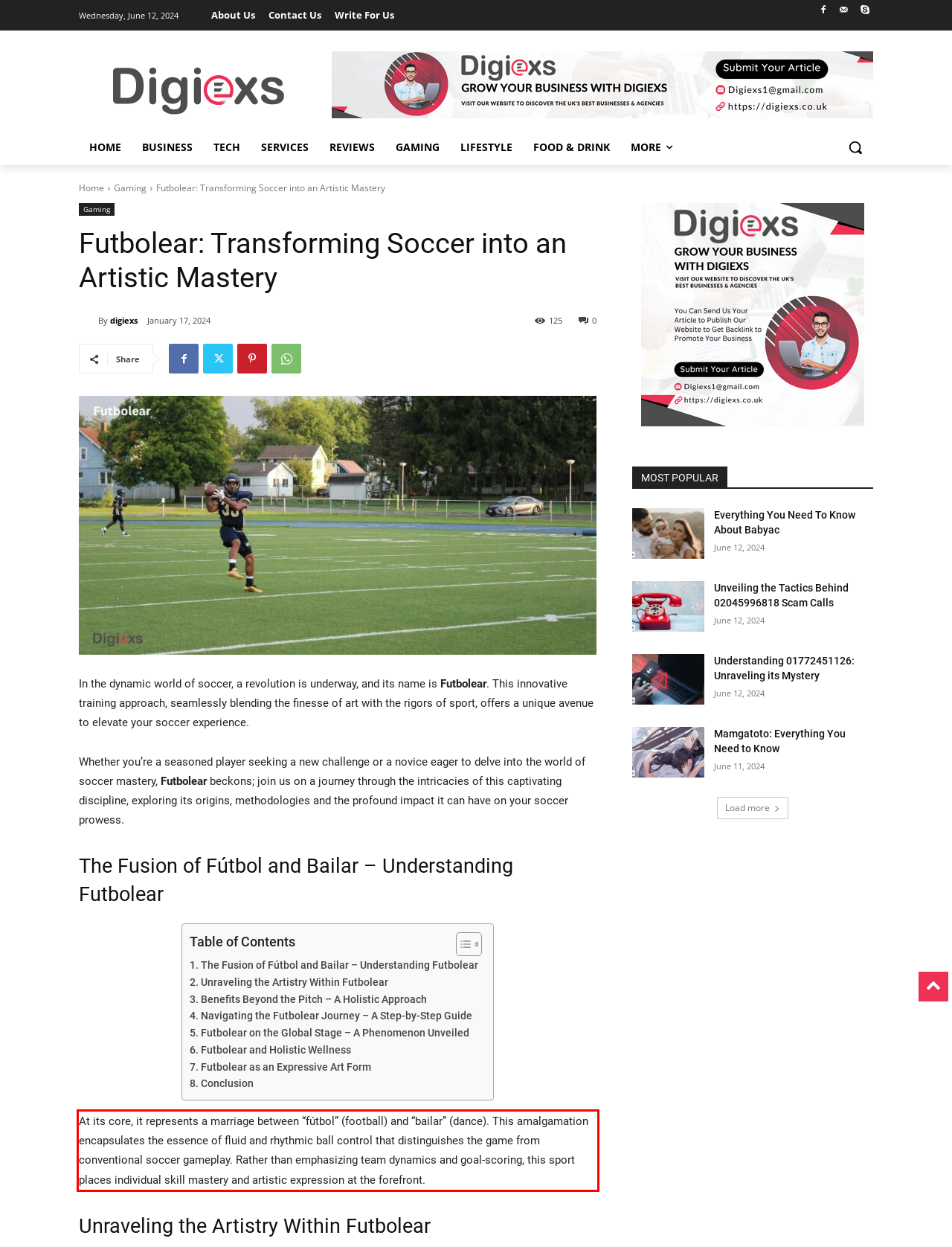In the screenshot of the webpage, find the red bounding box and perform OCR to obtain the text content restricted within this red bounding box.

At its core, it represents a marriage between “fútbol” (football) and “bailar” (dance). This amalgamation encapsulates the essence of fluid and rhythmic ball control that distinguishes the game from conventional soccer gameplay. Rather than emphasizing team dynamics and goal-scoring, this sport places individual skill mastery and artistic expression at the forefront.